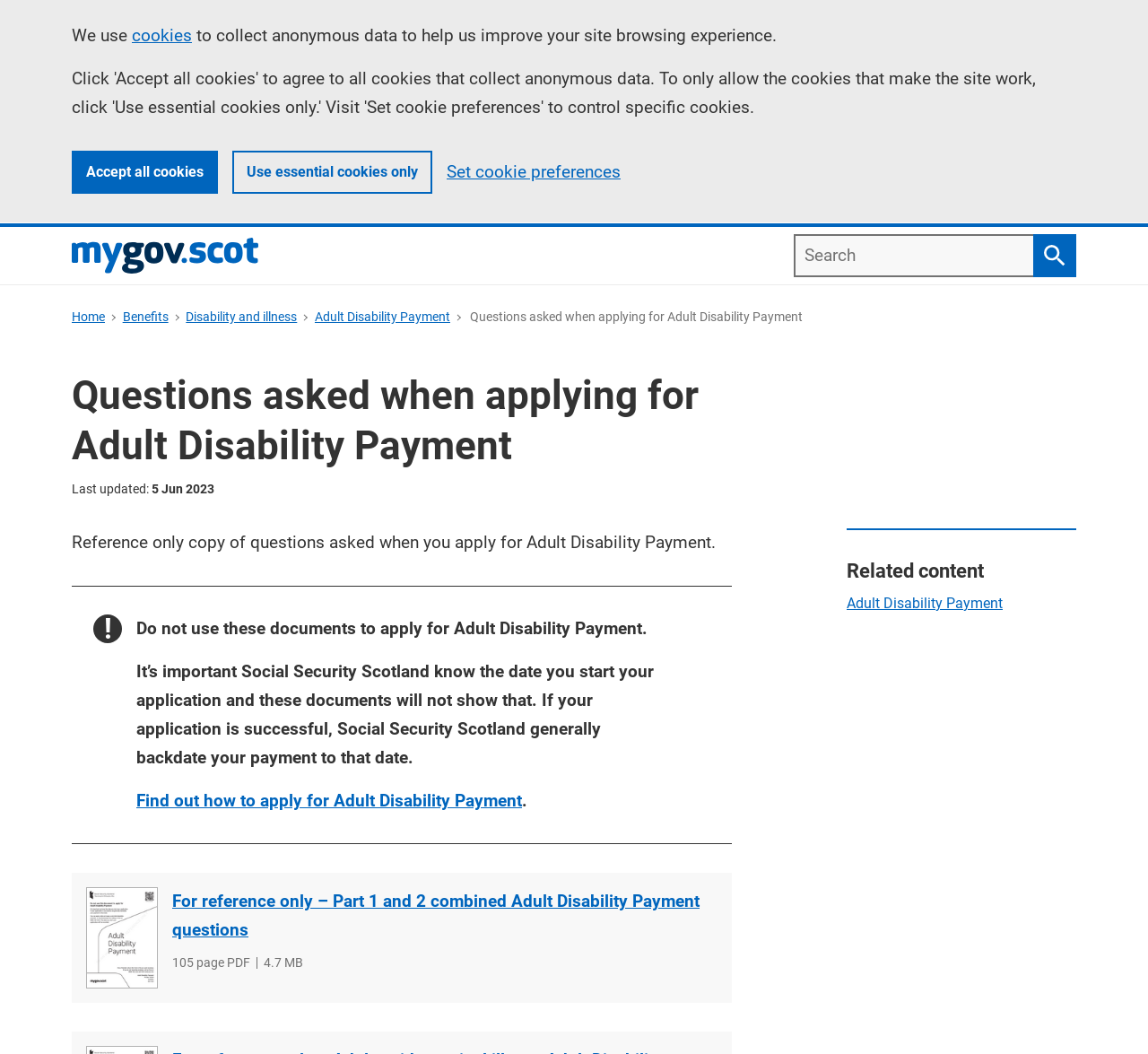What is the date of last update?
Examine the image and give a concise answer in one word or a short phrase.

5 Jun 2023